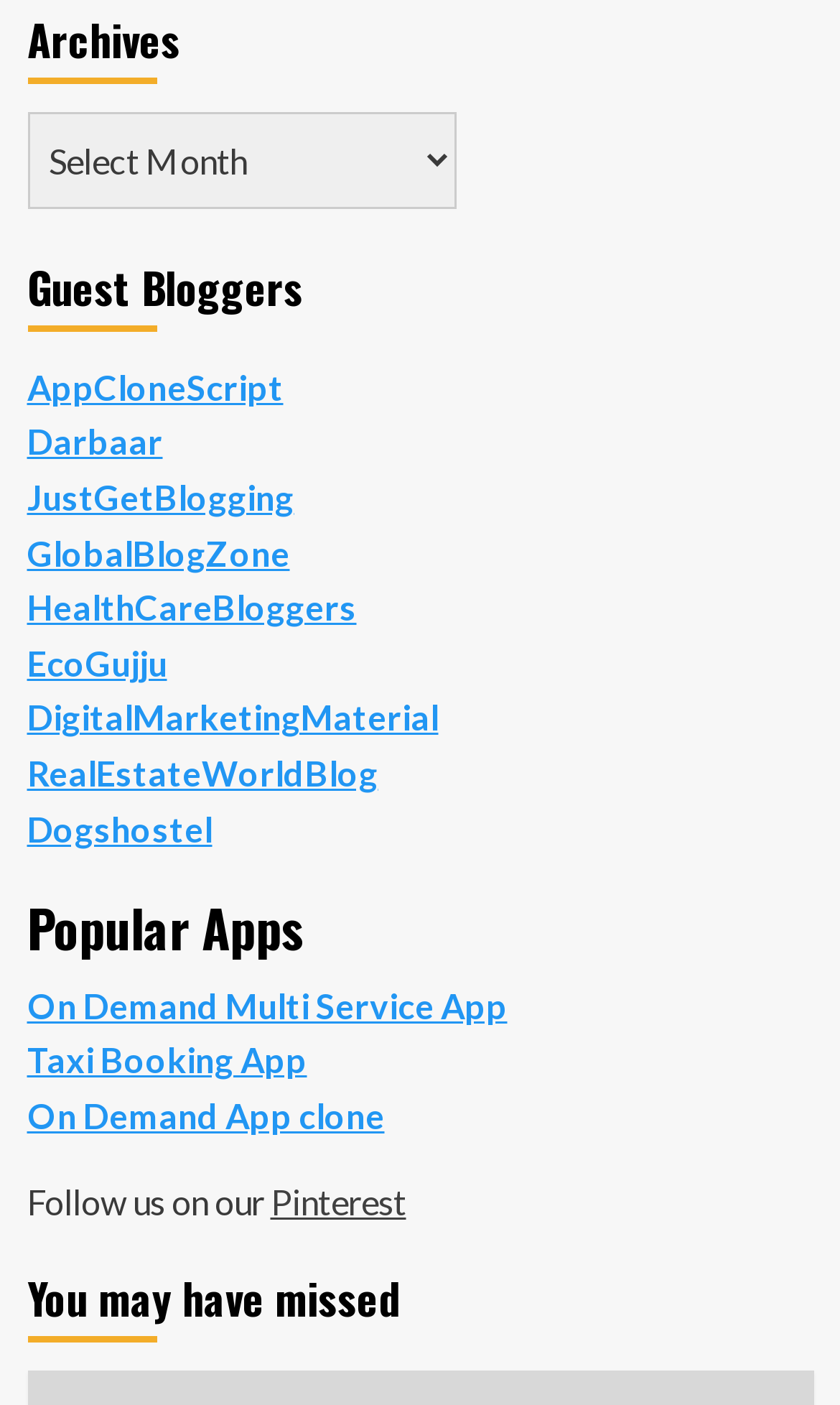Identify the bounding box coordinates of the clickable section necessary to follow the following instruction: "Select an archive". The coordinates should be presented as four float numbers from 0 to 1, i.e., [left, top, right, bottom].

[0.032, 0.08, 0.542, 0.149]